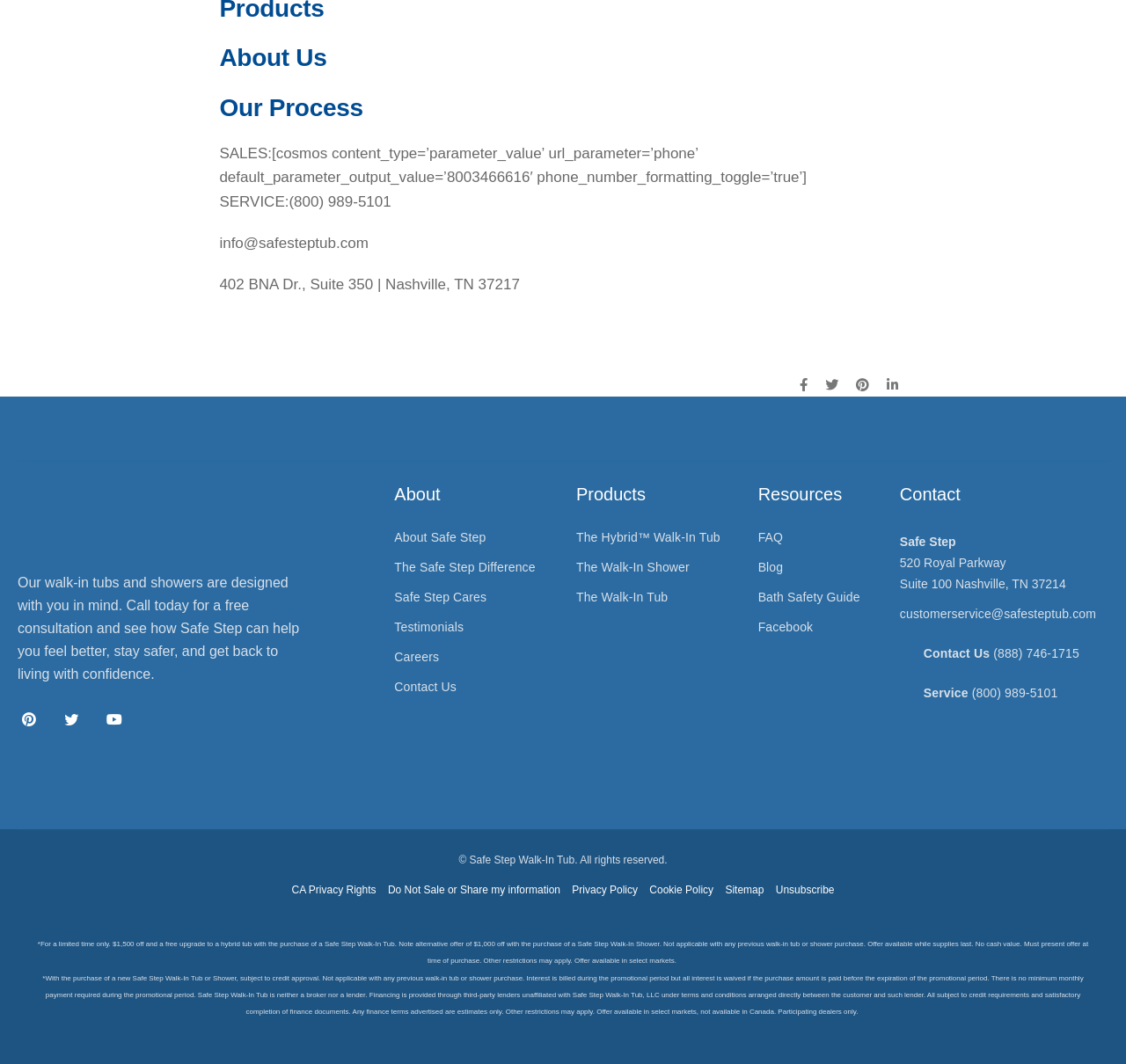Examine the image and give a thorough answer to the following question:
What is the link to contact customer service?

I found the link to contact customer service by looking at the link element with the OCR text 'customerservice@safesteptub.com' which is located at the bottom of the webpage.